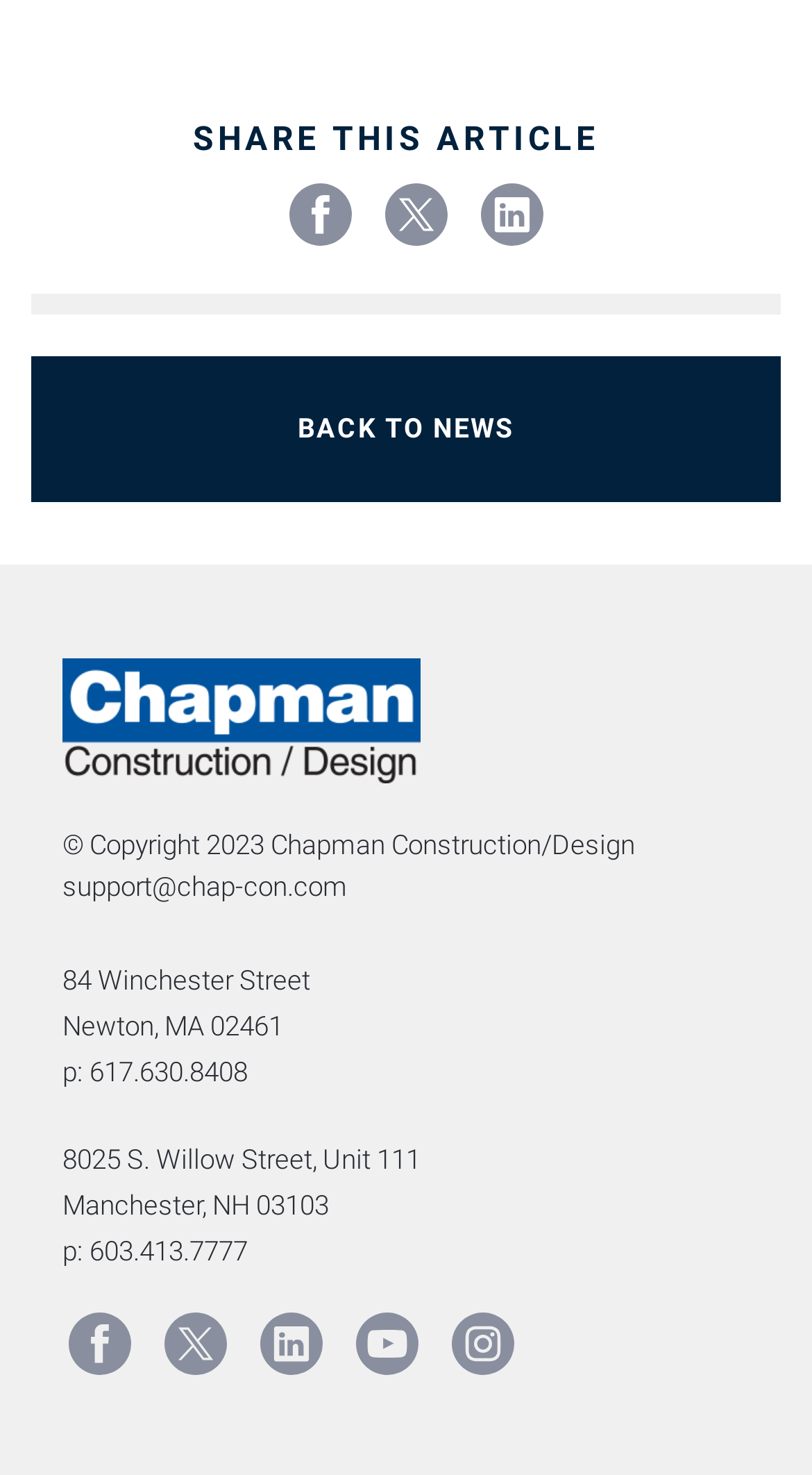What is the purpose of the 'SHARE THIS ARTICLE' button?
Look at the image and answer the question using a single word or phrase.

To share the article